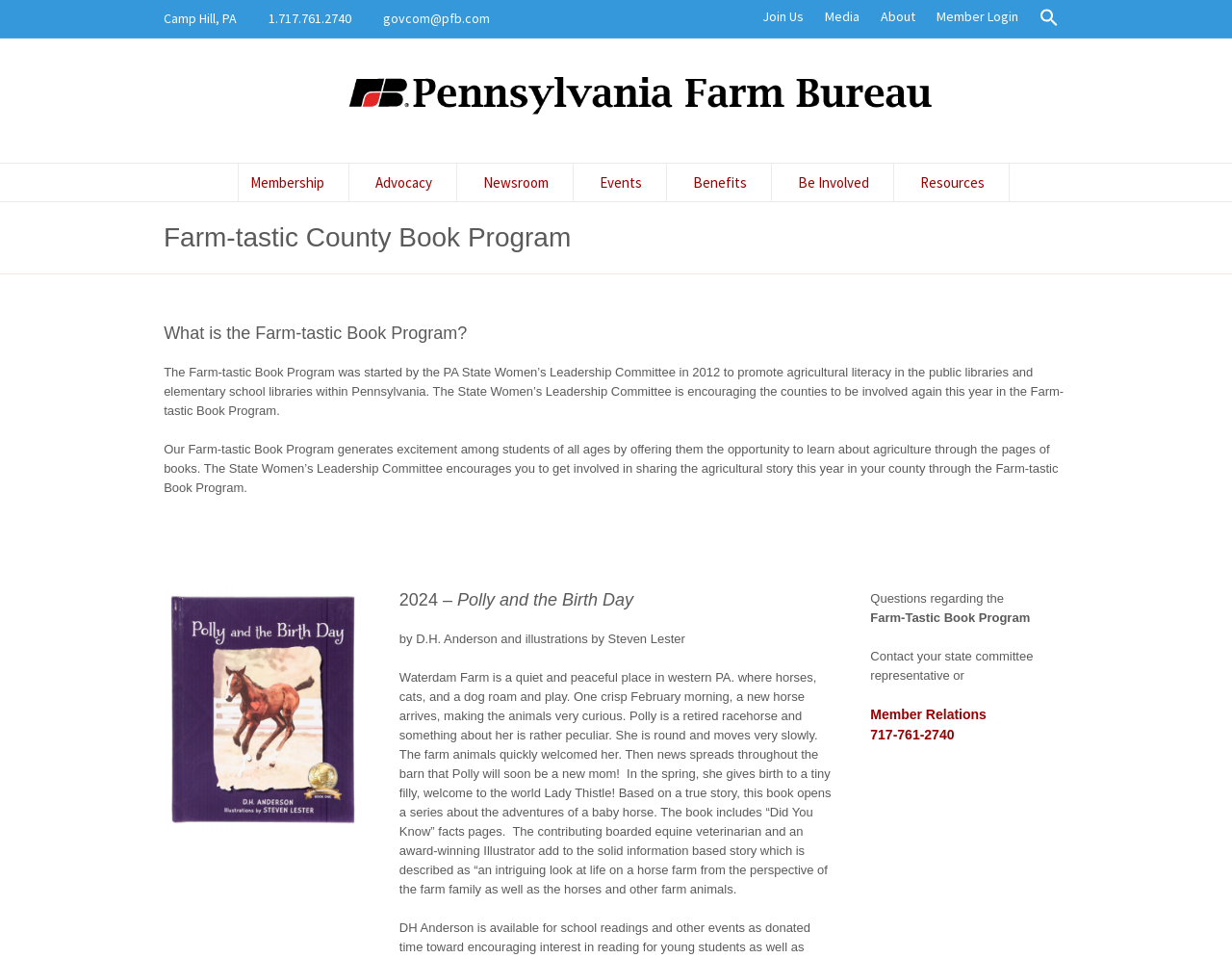Determine the main heading text of the webpage.

Farm-tastic County Book Program